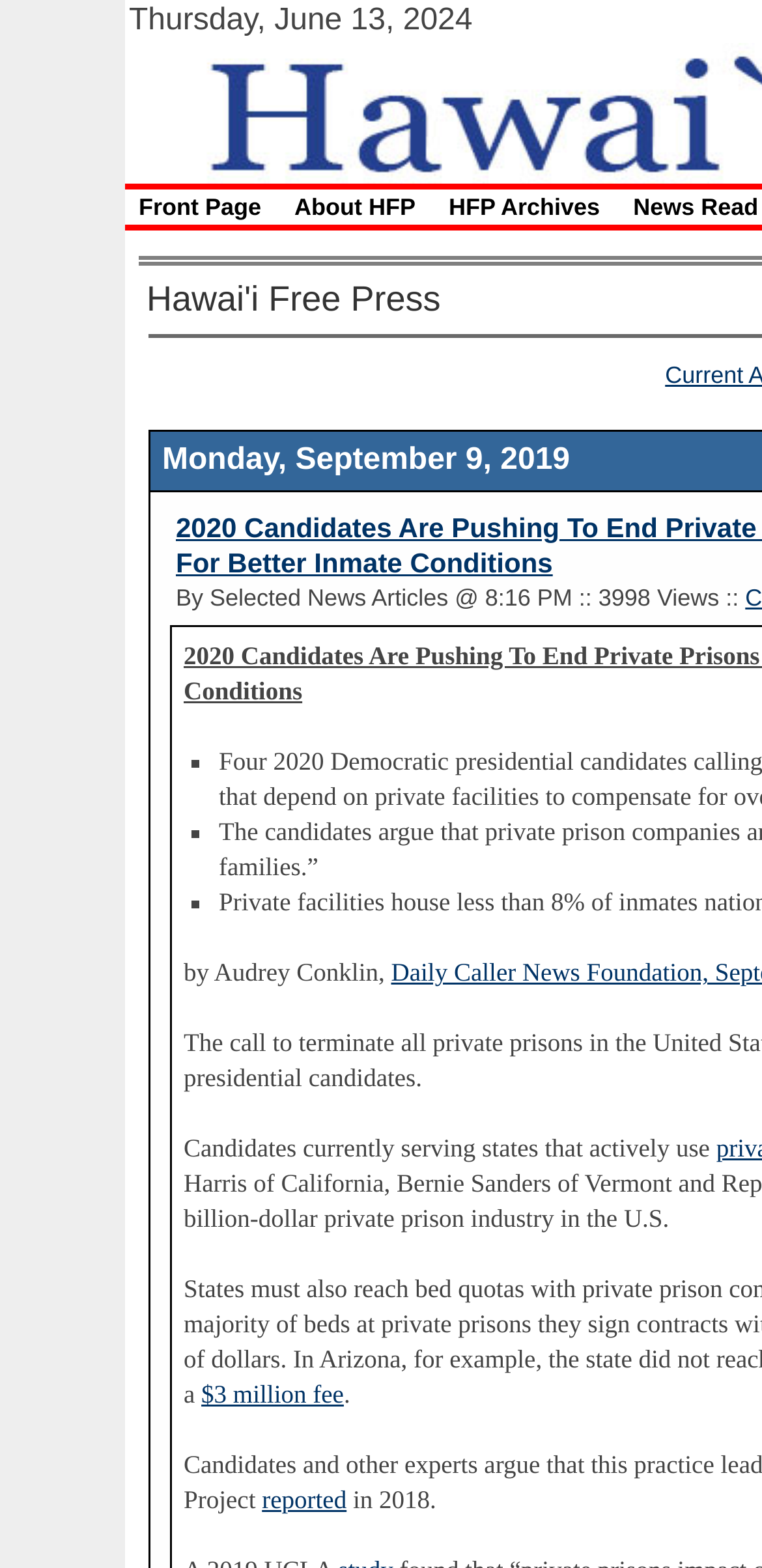Write an exhaustive caption that covers the webpage's main aspects.

The webpage appears to be a news article or blog post. At the top, there is a date "Thursday, June 13, 2024" displayed prominently. Below the date, there is a section with three list markers, '■', arranged vertically. 

To the right of the list markers, there is an author's name "by Audrey Conklin" followed by a brief text passage. The passage discusses candidates serving states that actively use private prisons, mentioning a "$3 million fee" and a report from 2018. The text is divided into three lines, with the links "$3 million fee" and "reported" embedded within the text. 

The overall structure of the webpage is simple, with a clear hierarchy of elements. The date and author's name are displayed prominently, while the main text passage is arranged in a clear and readable format.